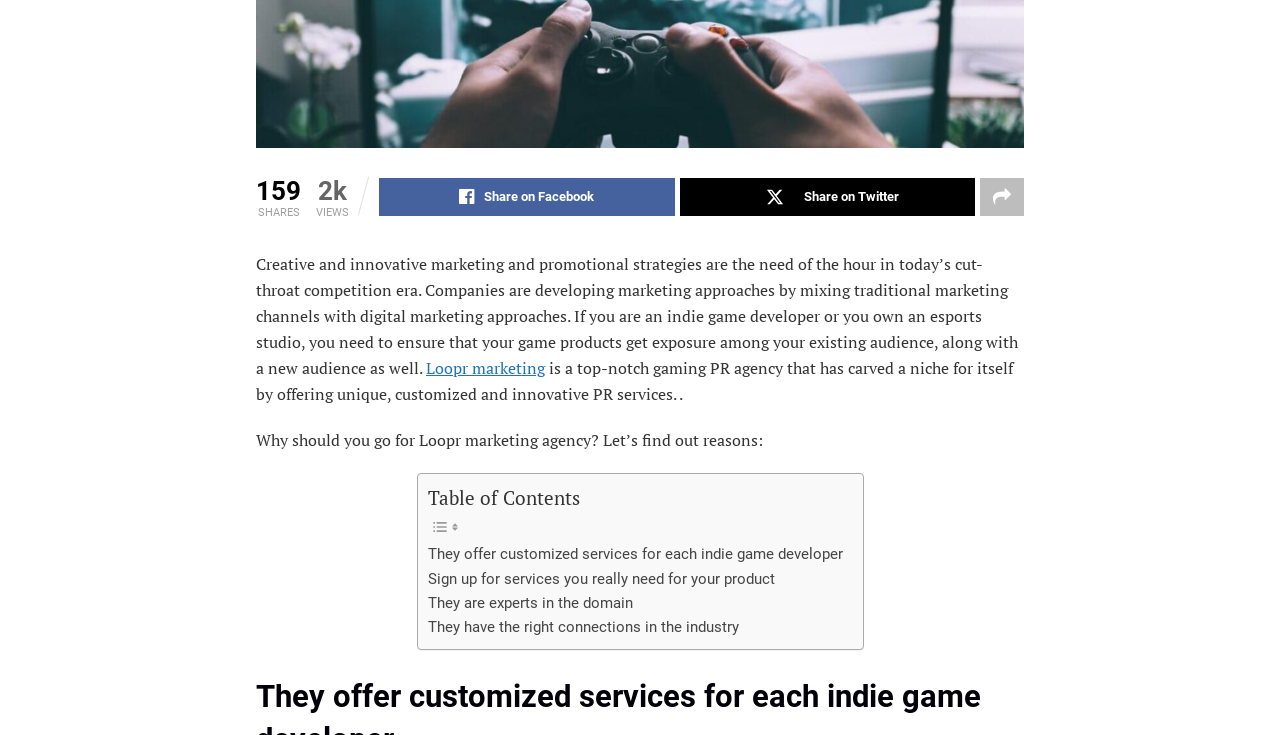Identify the bounding box for the UI element described as: "Share on Twitter". Ensure the coordinates are four float numbers between 0 and 1, formatted as [left, top, right, bottom].

[0.531, 0.243, 0.762, 0.294]